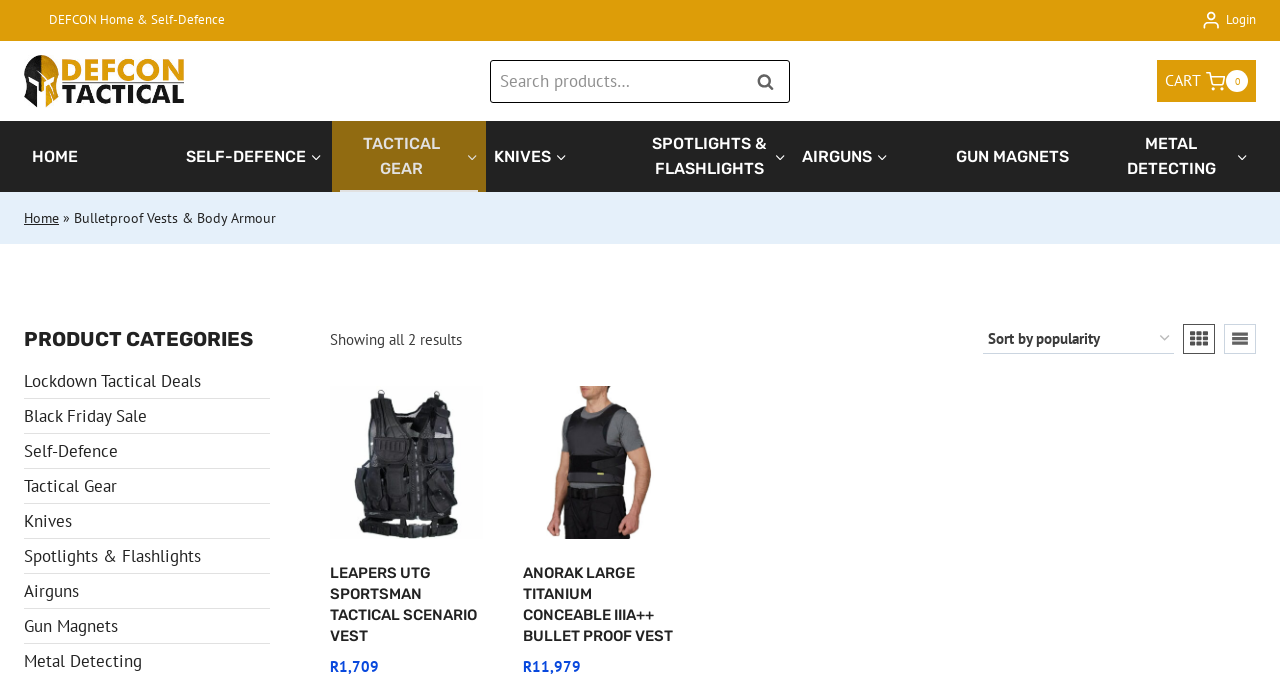How many categories are listed under PRODUCT CATEGORIES?
Using the visual information from the image, give a one-word or short-phrase answer.

8